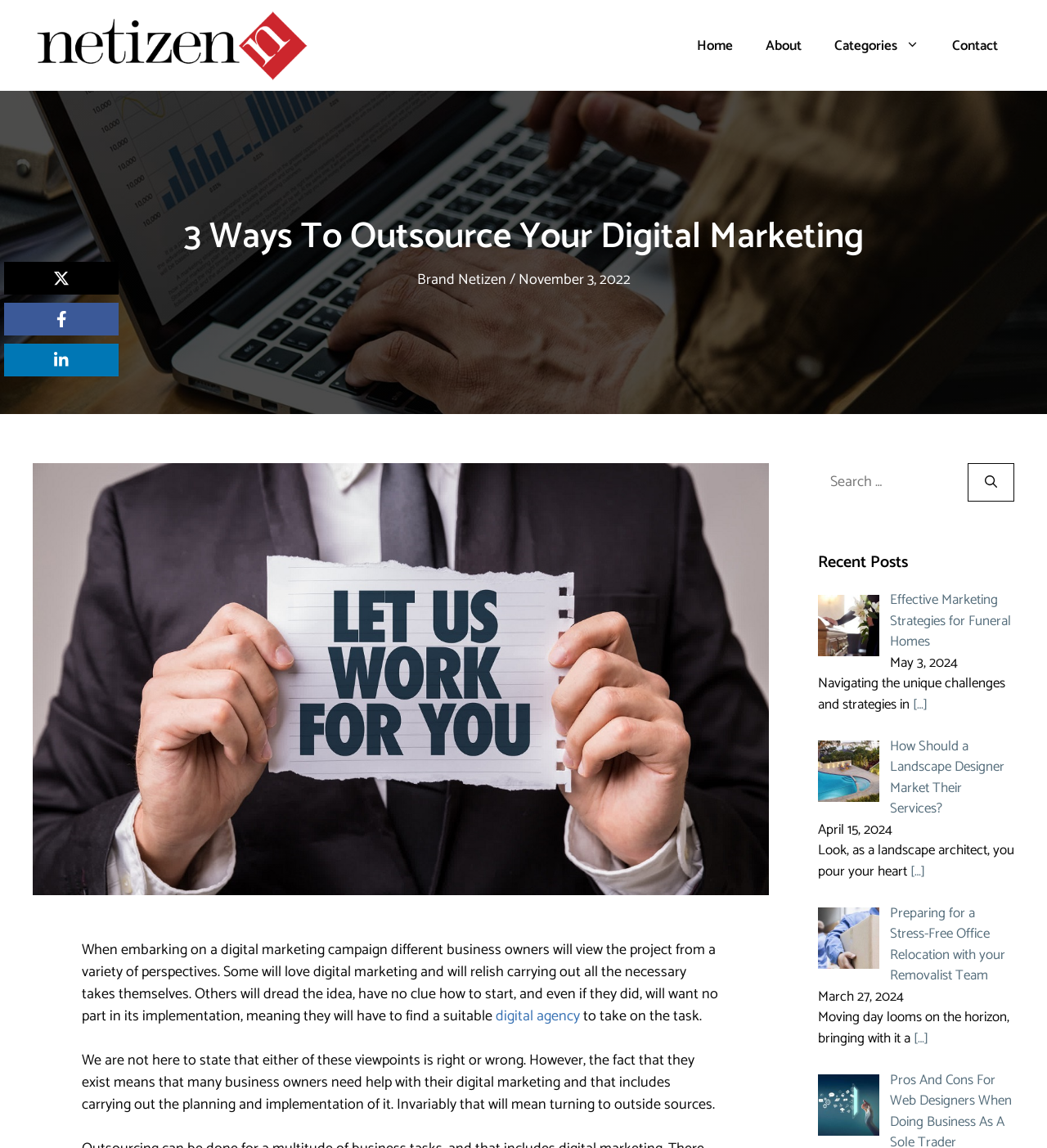Return the bounding box coordinates of the UI element that corresponds to this description: "aria-label="Facebook"". The coordinates must be given as four float numbers in the range of 0 and 1, [left, top, right, bottom].

[0.004, 0.264, 0.035, 0.292]